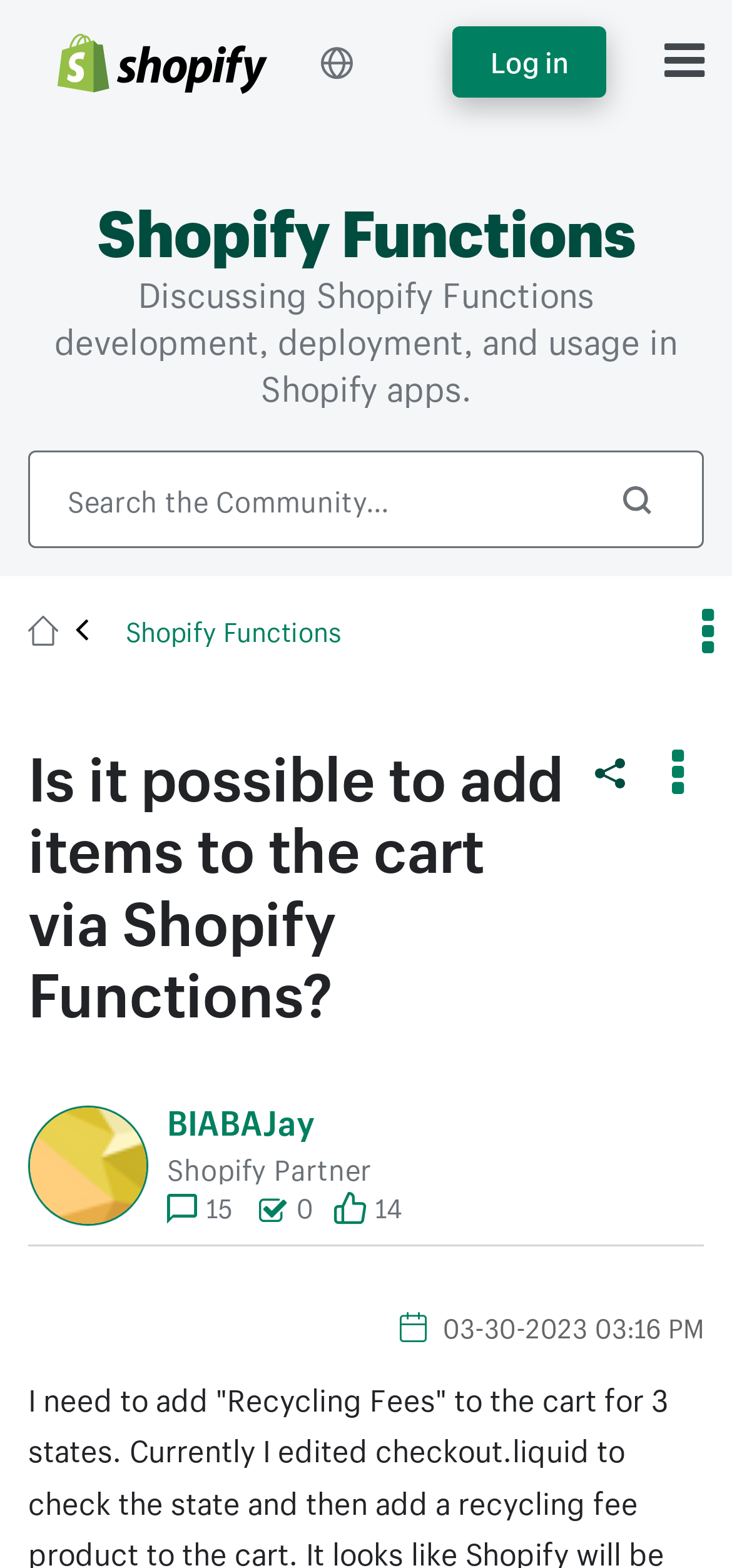Locate the bounding box coordinates of the element that needs to be clicked to carry out the instruction: "Search for something". The coordinates should be given as four float numbers ranging from 0 to 1, i.e., [left, top, right, bottom].

[0.038, 0.288, 0.962, 0.35]